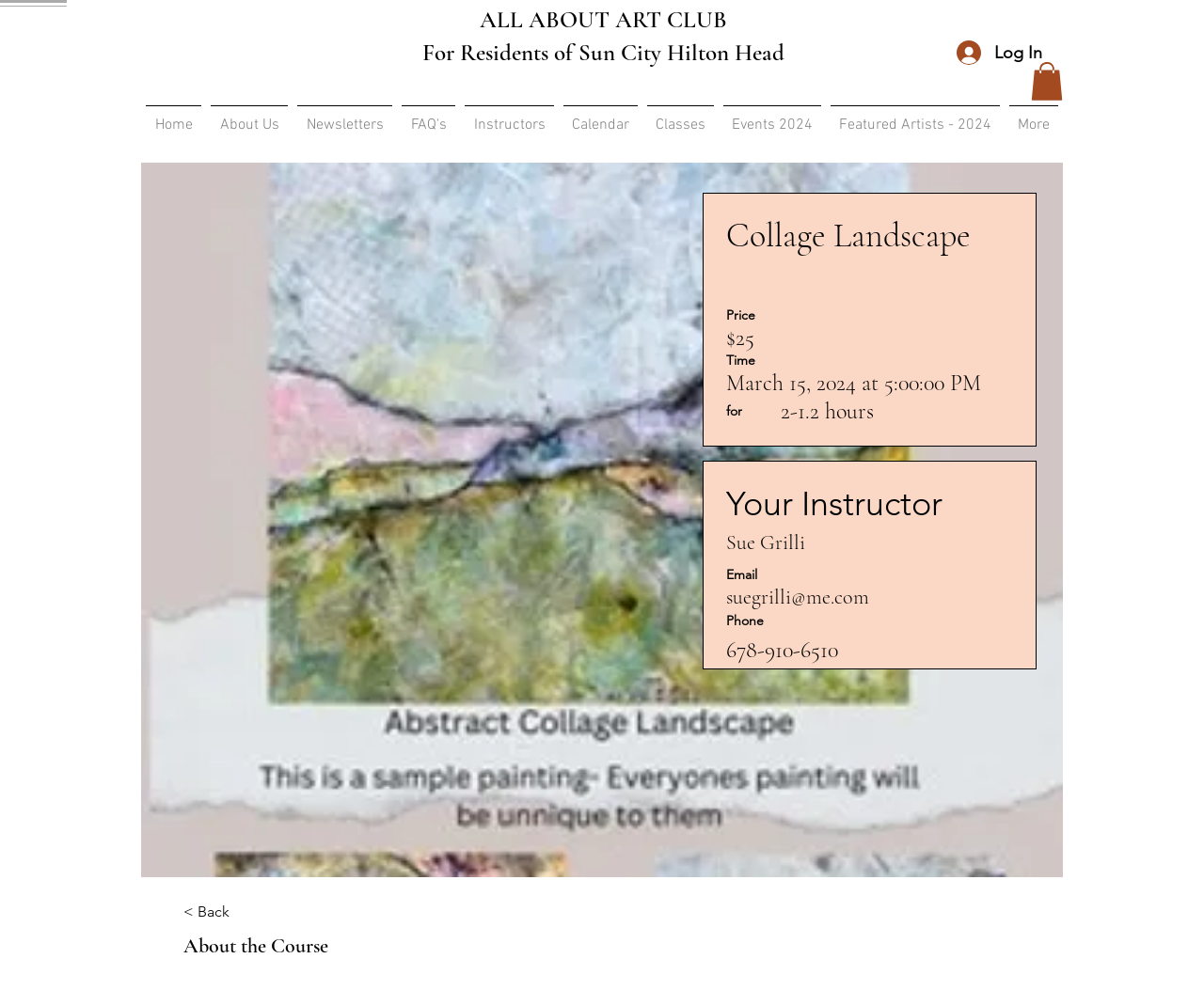Provide a brief response using a word or short phrase to this question:
What is the price of the course?

$25